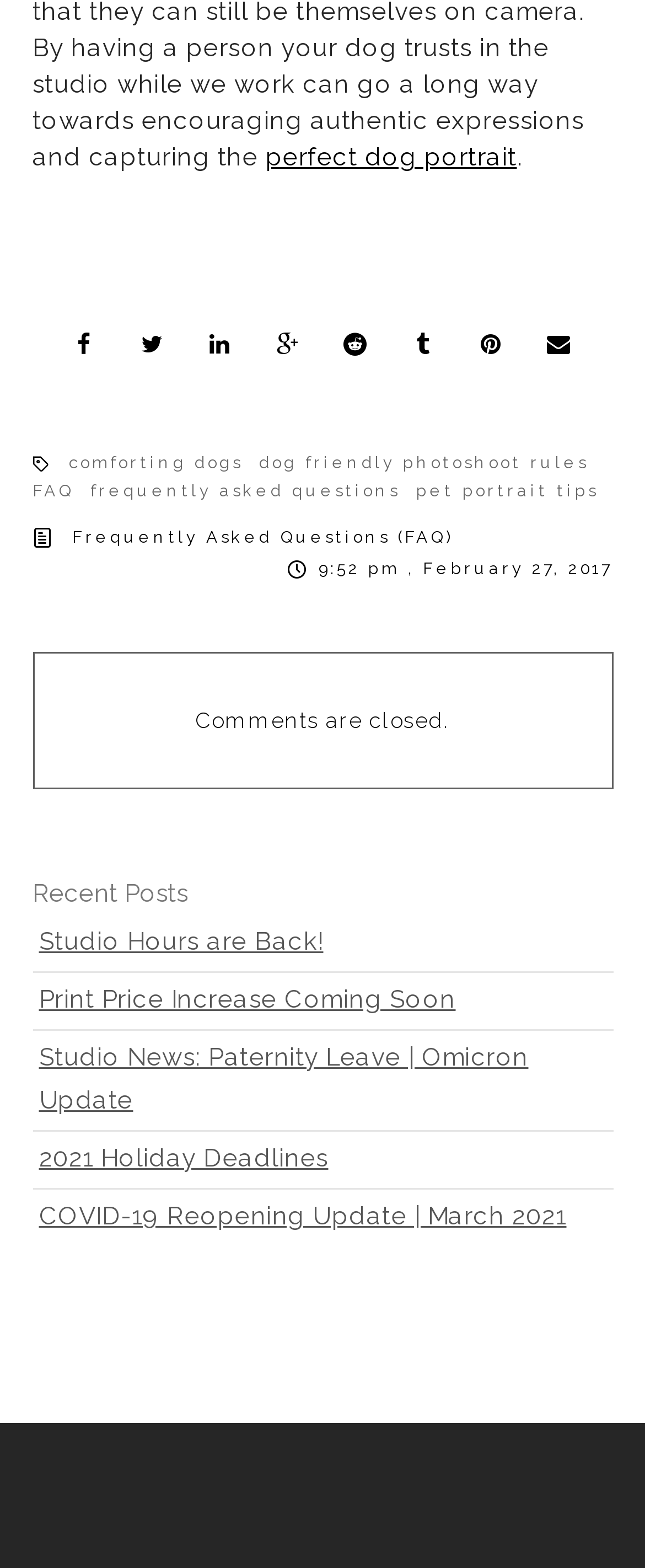Please give a succinct answer using a single word or phrase:
How many social media links are there?

7